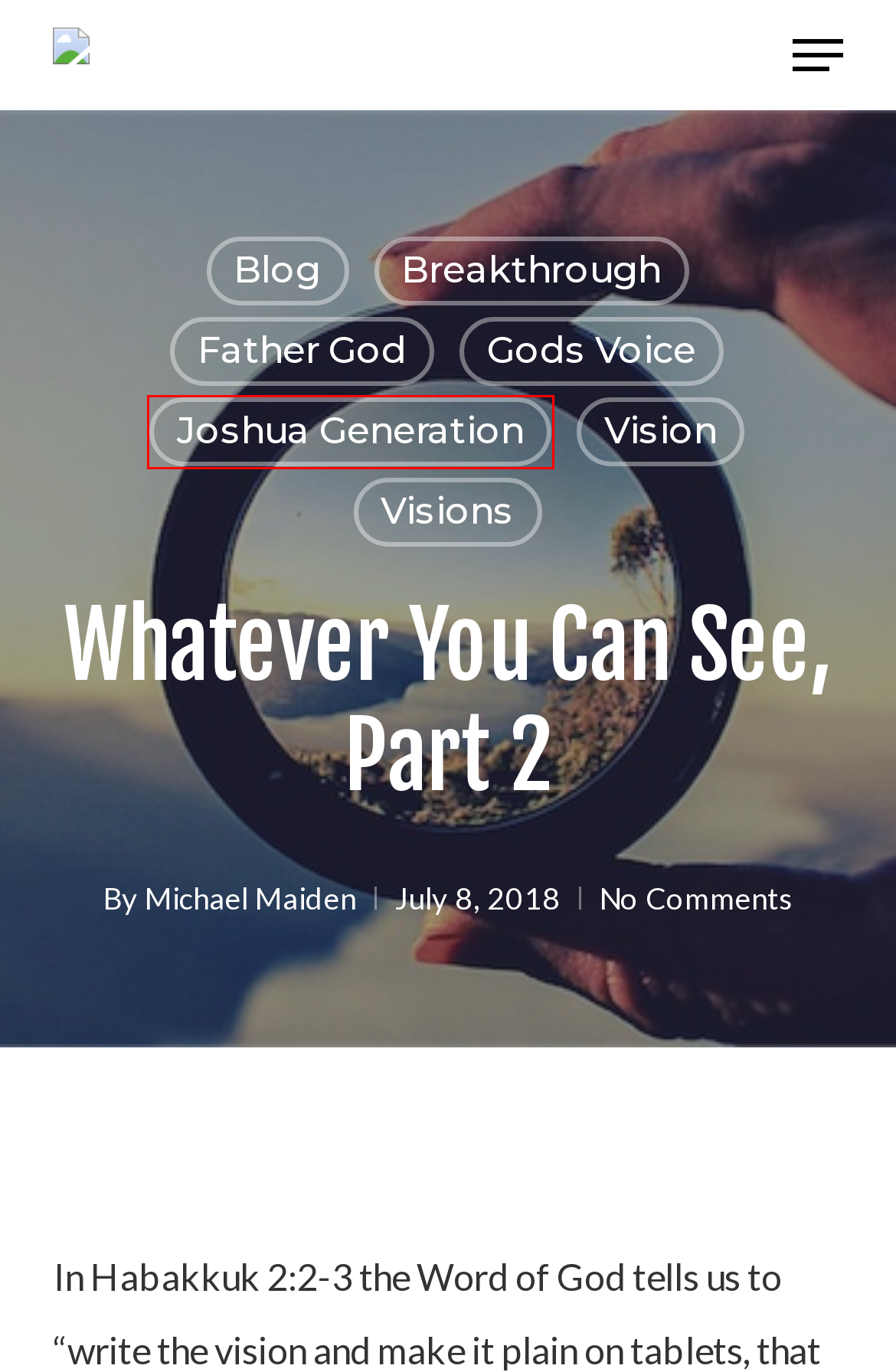Observe the provided screenshot of a webpage with a red bounding box around a specific UI element. Choose the webpage description that best fits the new webpage after you click on the highlighted element. These are your options:
A. Visions – Dr. Michael Maiden
B. Joshua Generation – Dr. Michael Maiden
C. Father God – Dr. Michael Maiden
D. Gods Voice – Dr. Michael Maiden
E. Vision – Dr. Michael Maiden
F. Dr. Michael Maiden – Just one word from God Changes everything.
G. Breakthrough – Dr. Michael Maiden
H. Blog – Dr. Michael Maiden

B